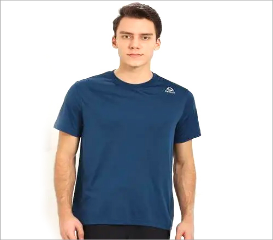What is the style of the t-shirt's neckline?
Please use the image to provide an in-depth answer to the question.

The caption specifically mentions that the model is wearing a 'navy blue round-neck t-shirt', which implies that the neckline of the t-shirt is round in shape.